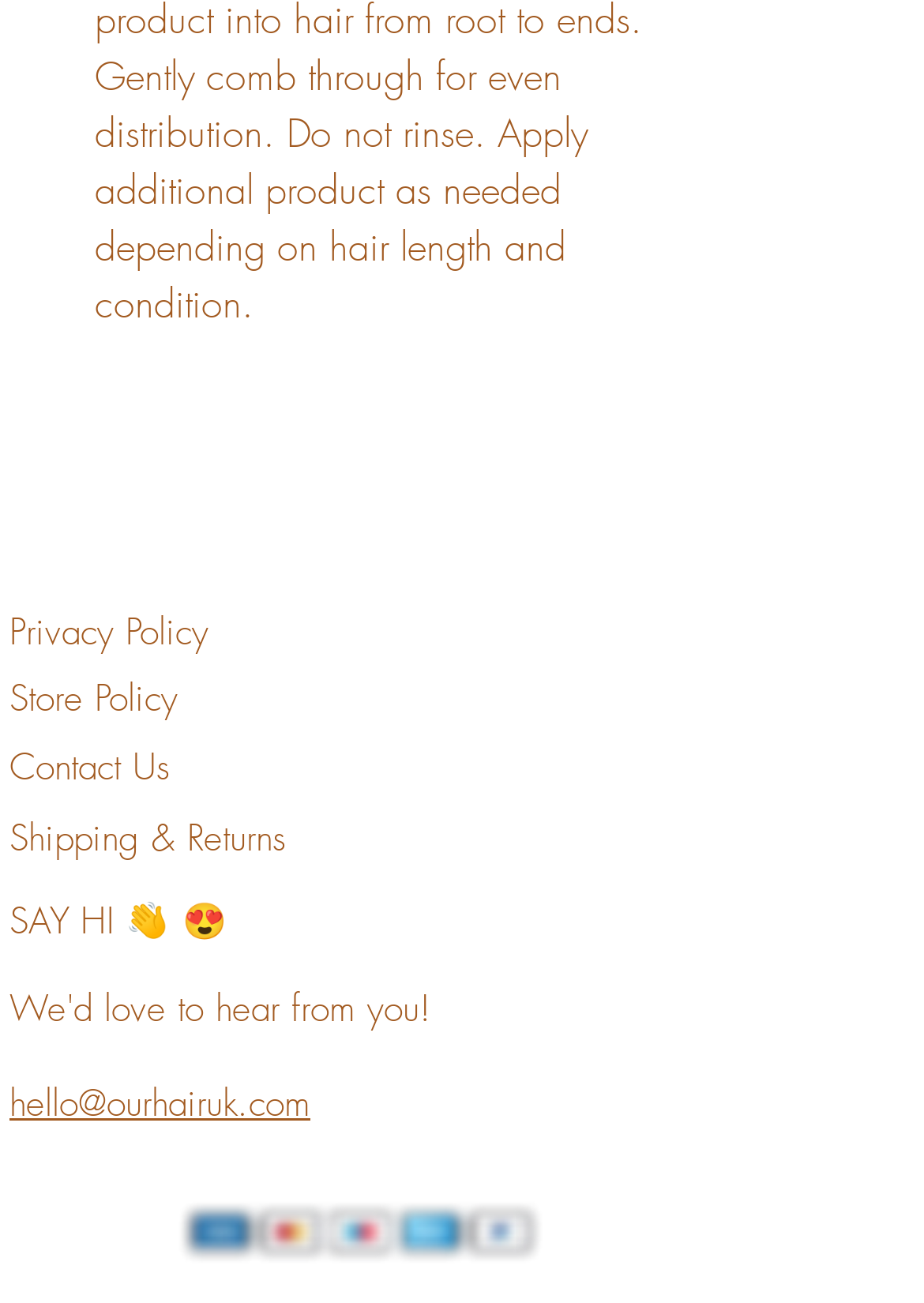Using the webpage screenshot and the element description Store Policy, determine the bounding box coordinates. Specify the coordinates in the format (top-left x, top-left y, bottom-right x, bottom-right y) with values ranging from 0 to 1.

[0.01, 0.518, 0.192, 0.554]